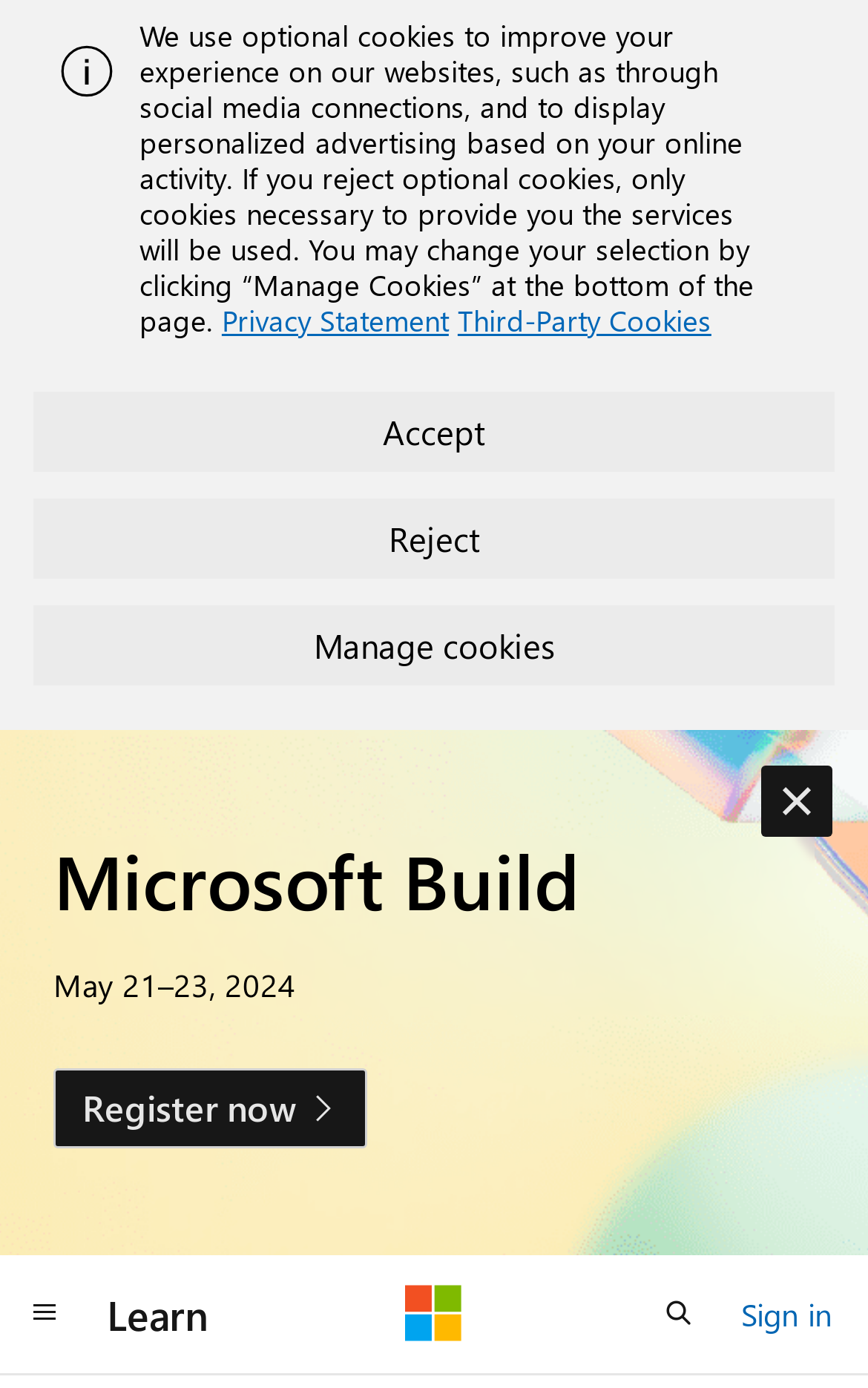Determine the bounding box coordinates for the region that must be clicked to execute the following instruction: "dismiss the alert".

[0.877, 0.552, 0.959, 0.603]